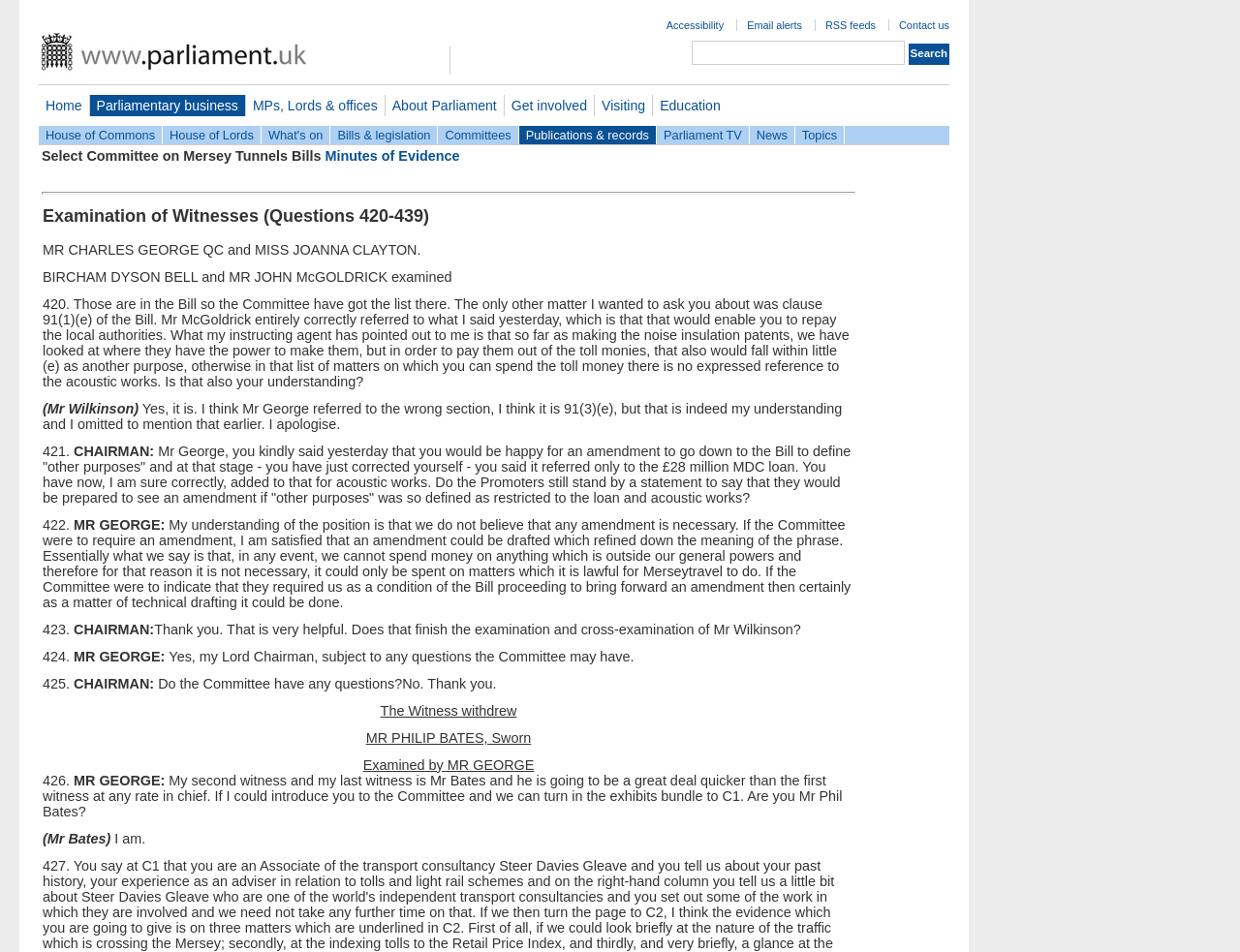Carefully observe the image and respond to the question with a detailed answer:
What is the topic of discussion in the webpage?

The webpage is discussing the Mersey Tunnels Bills, and the conversation between the witnesses and the Chairman revolves around the clauses and implications of the Bill.